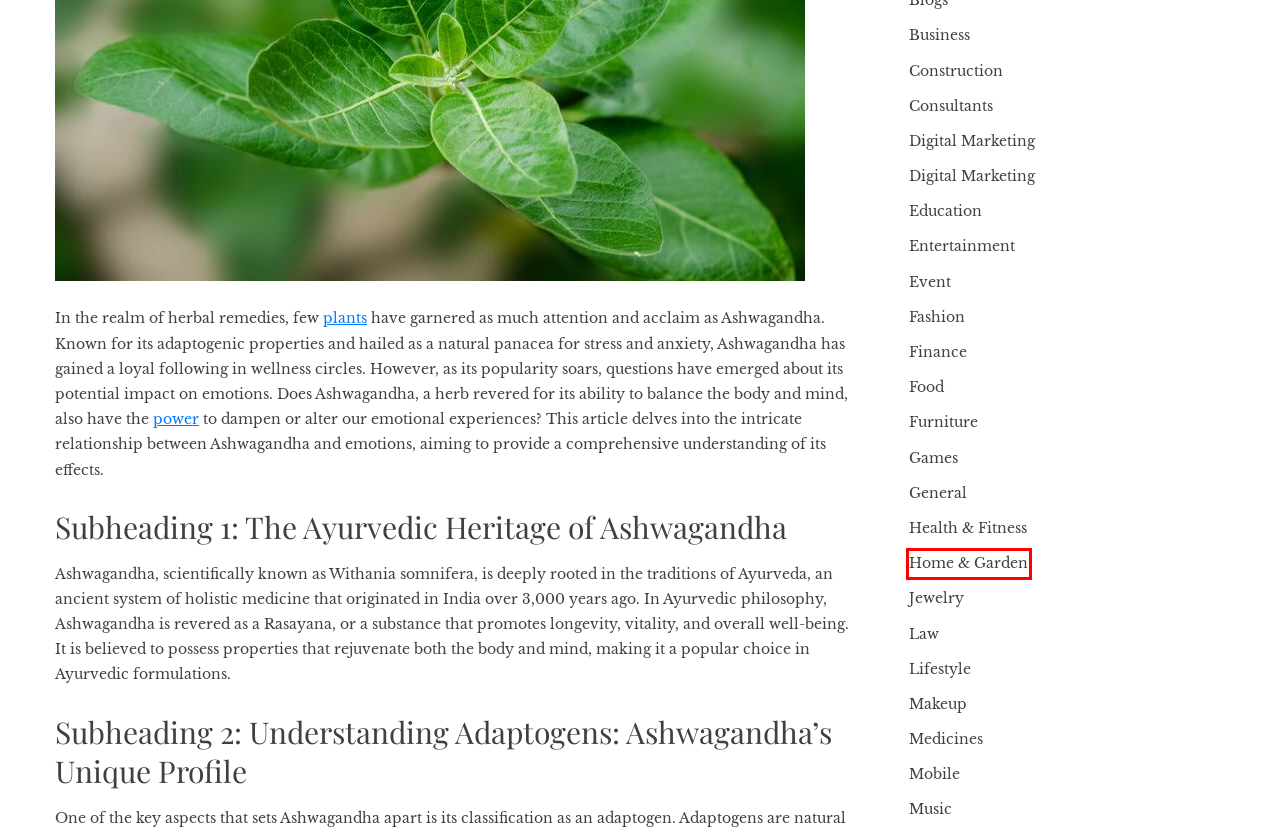Given a screenshot of a webpage with a red bounding box highlighting a UI element, choose the description that best corresponds to the new webpage after clicking the element within the red bounding box. Here are your options:
A. Finance Archives - Flowactivo
B. Home & Garden Archives - Flowactivo
C. Food Archives - Flowactivo
D. Construction Archives - Flowactivo
E. Event Archives - Flowactivo
F. Lifestyle Archives - Flowactivo
G. Law Archives - Flowactivo
H. Furniture Archives - Flowactivo

B